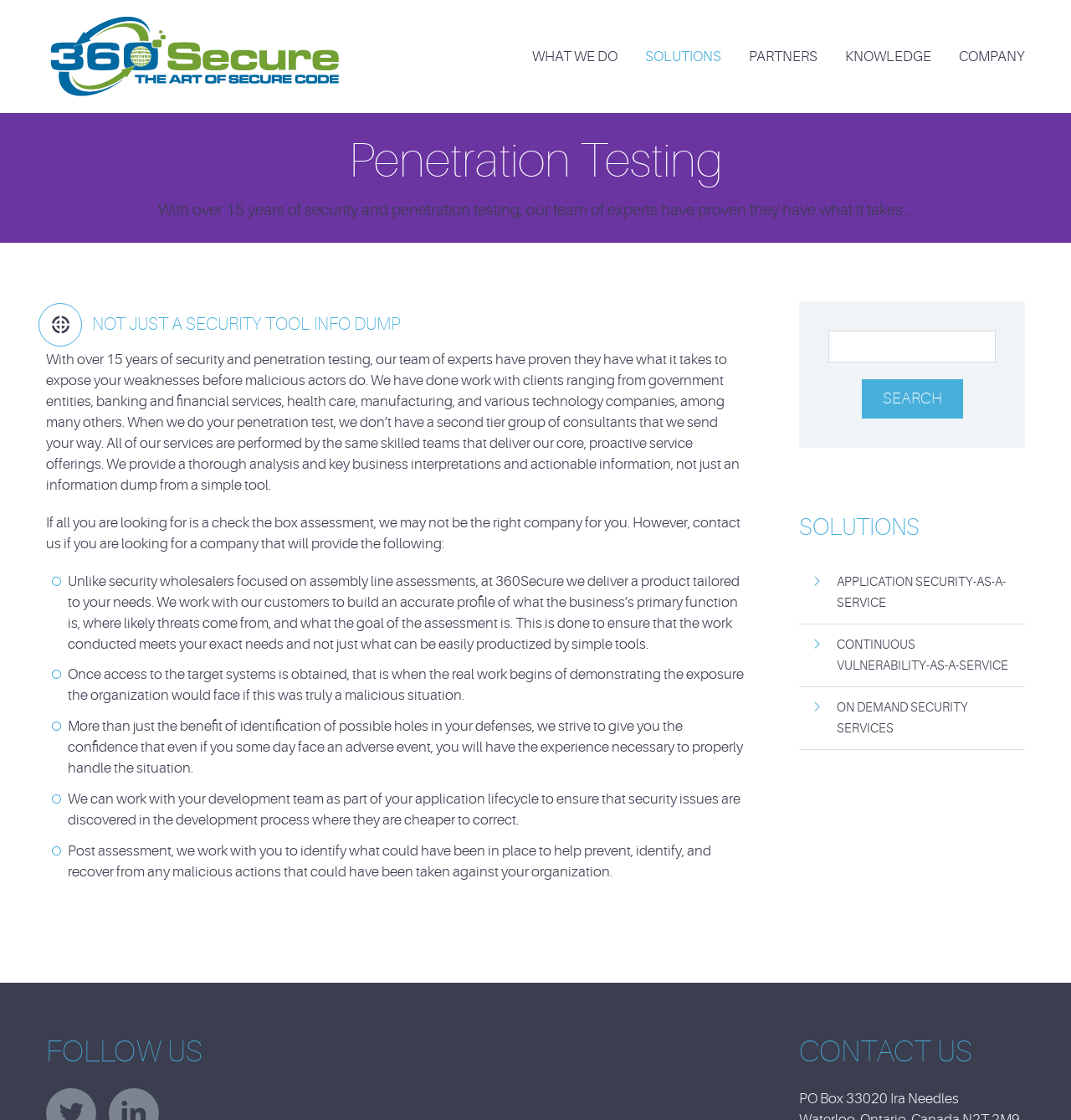Locate the bounding box coordinates of the area to click to fulfill this instruction: "Click on the '360Secure' logo". The bounding box should be presented as four float numbers between 0 and 1, in the order [left, top, right, bottom].

[0.047, 0.015, 0.316, 0.086]